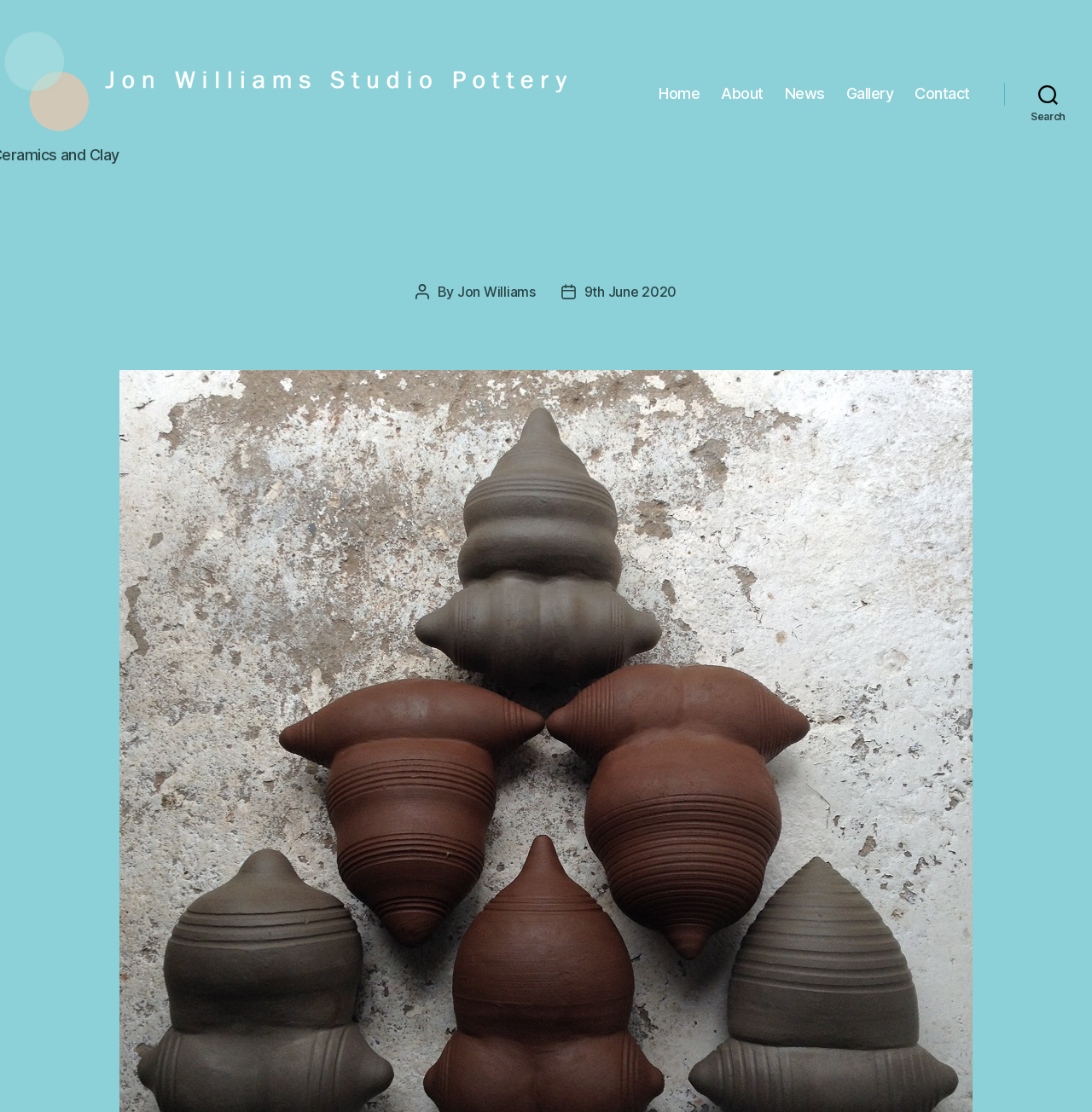What is the date of the post?
Provide a detailed answer to the question, using the image to inform your response.

I examined the header section and found the text 'Post date' followed by a link '9th June 2020', which indicates that the post was published on 9th June 2020.